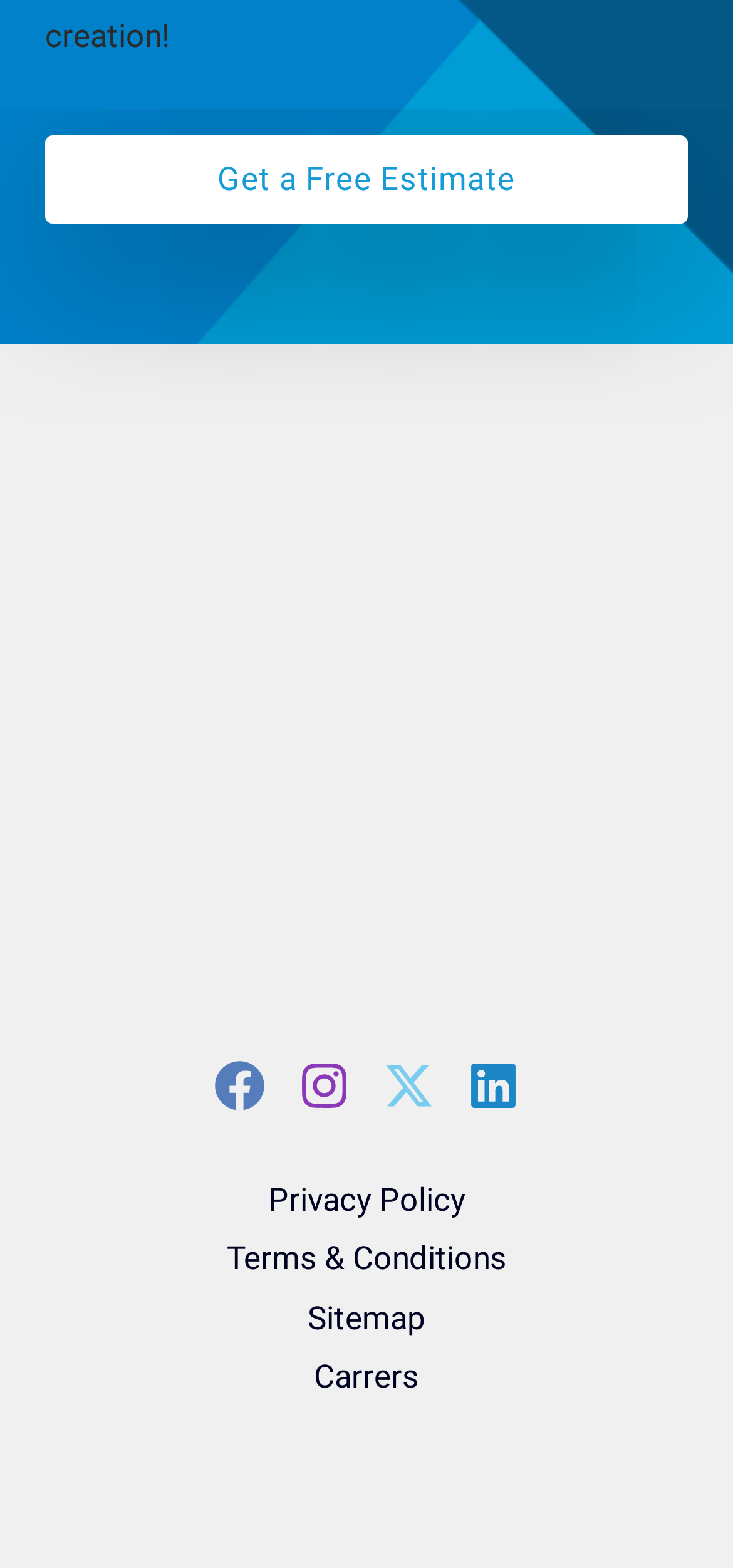What is the background section of the webpage?
Based on the image, provide a one-word or brief-phrase response.

Footer Widget 1